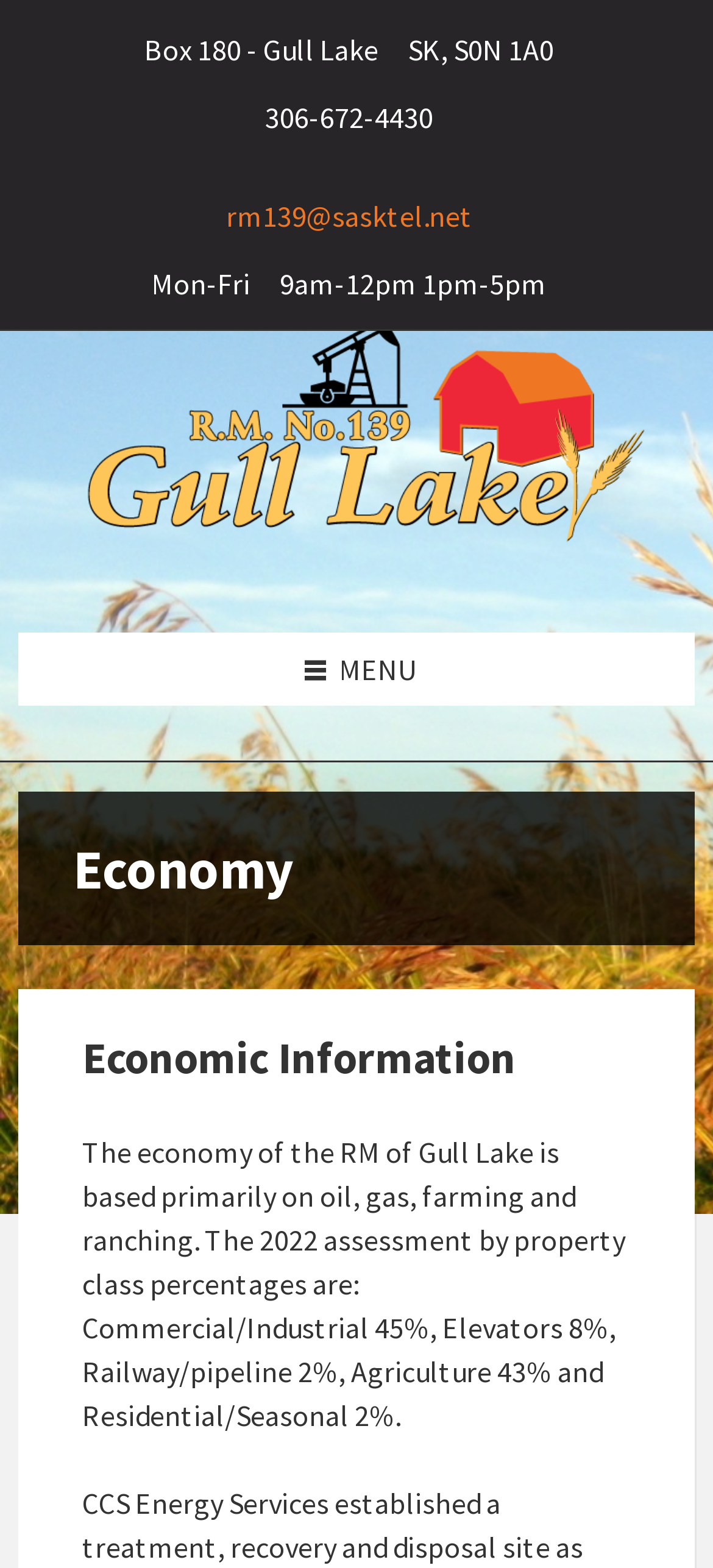Please answer the following question using a single word or phrase: 
What is the phone number of the Rural Municipality of Gull Lake?

306-672-4430